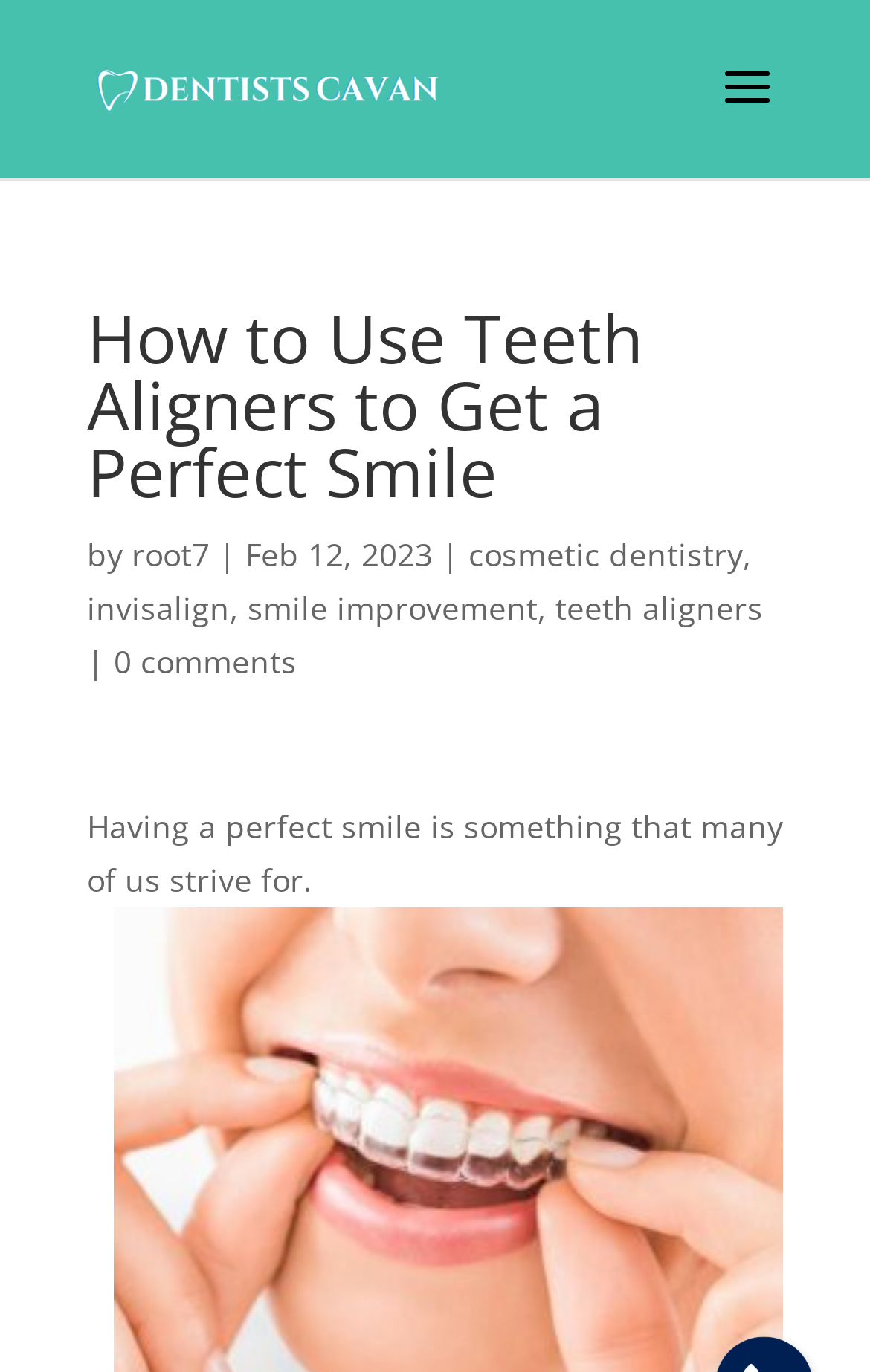Identify the bounding box of the UI component described as: "0 comments".

[0.131, 0.466, 0.341, 0.497]